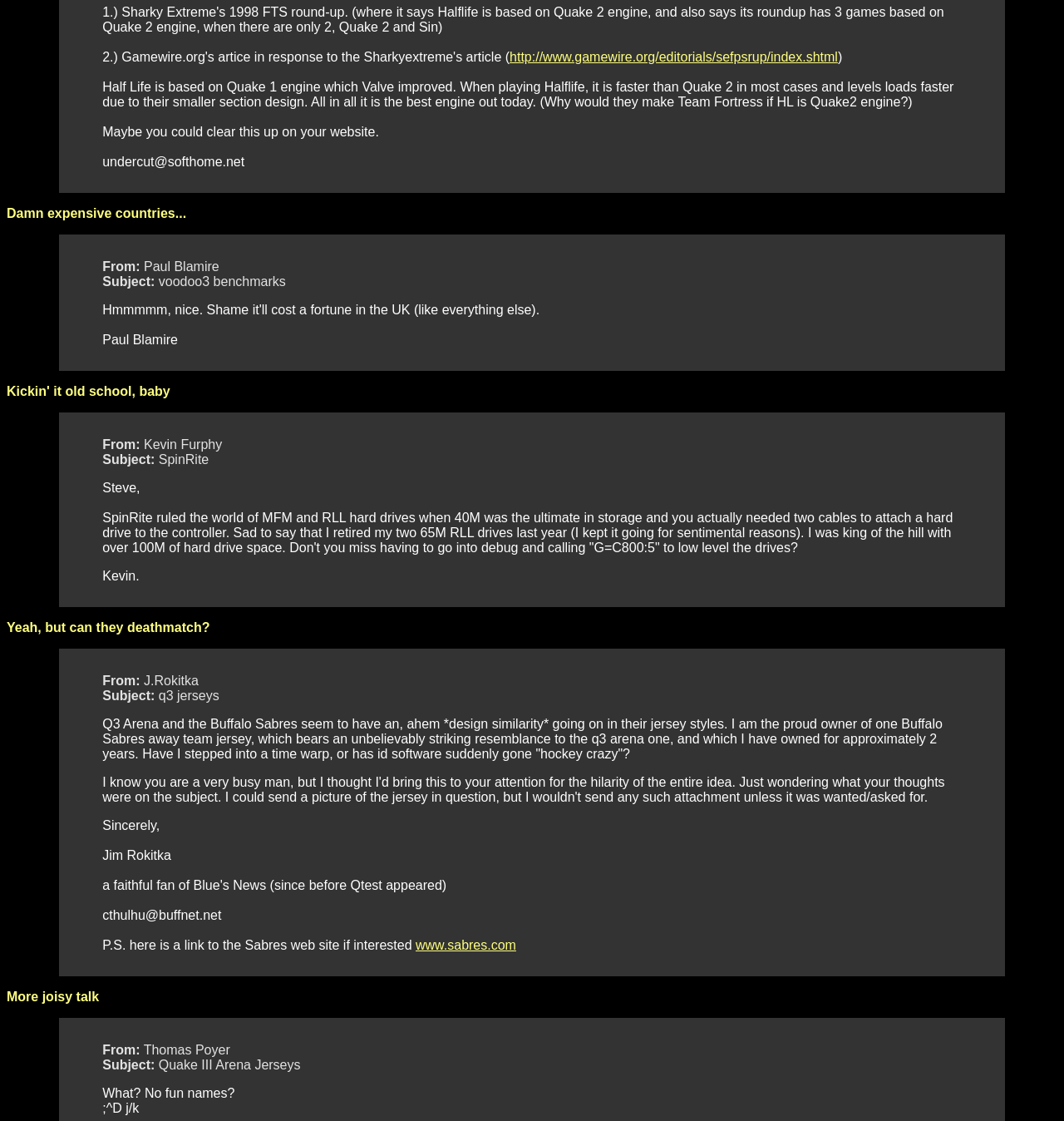Provide a brief response to the question using a single word or phrase: 
What is SpinRite?

A hard drive tool